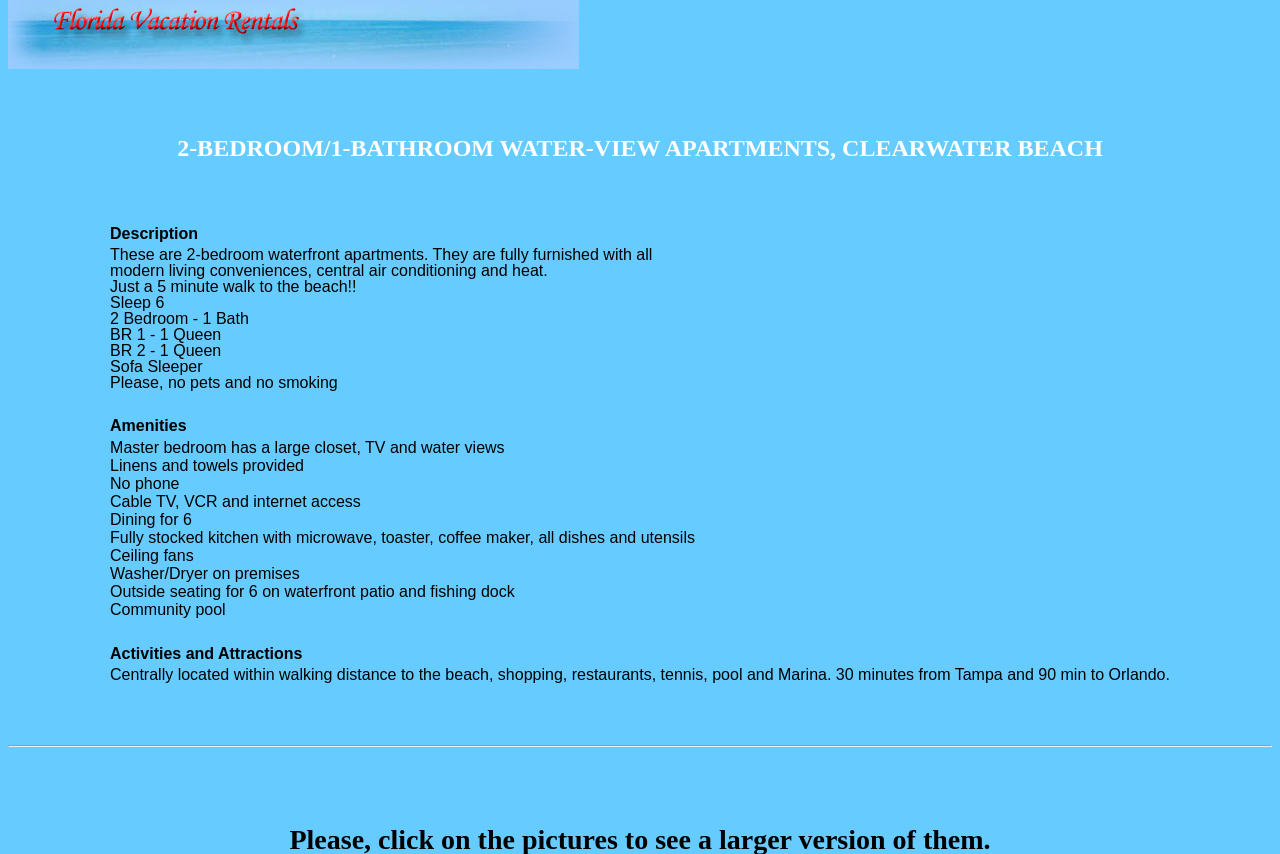What is provided in the fully stocked kitchen?
Based on the visual, give a brief answer using one word or a short phrase.

Microwave, toaster, coffee maker, dishes, utensils